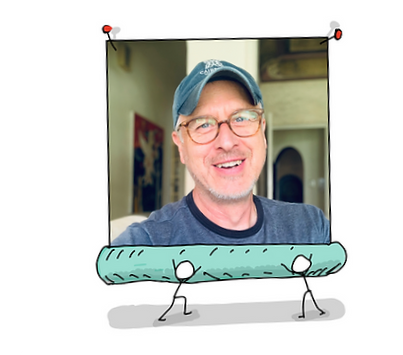Is Cash Peters a renowned handwriting analyst?
Provide a thorough and detailed answer to the question.

The caption identifies Cash Peters as a visionary empath and renowned handwriting analyst, which confirms that he is indeed a renowned handwriting analyst.